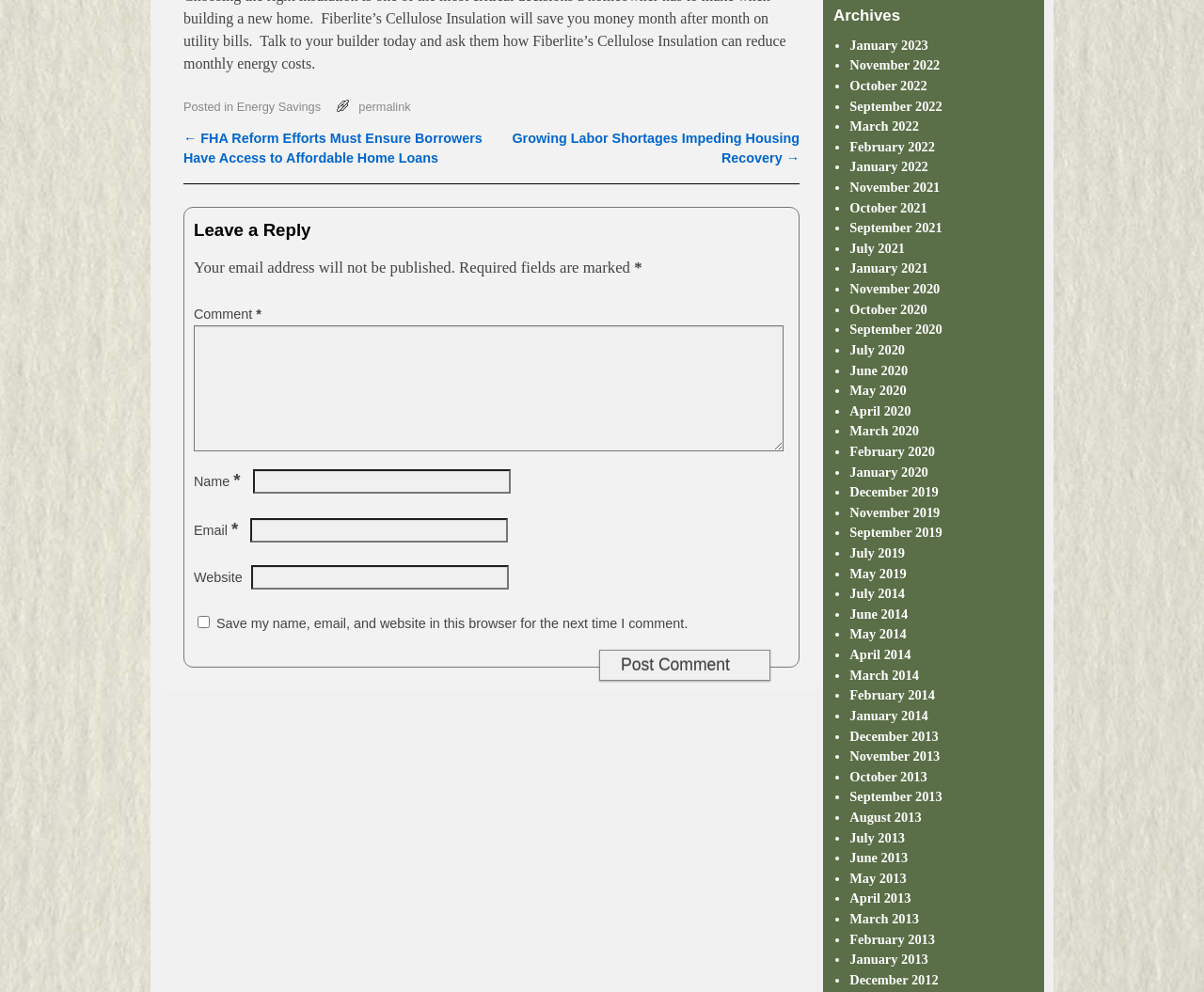Locate the bounding box for the described UI element: "parent_node: Email * aria-describedby="email-notes" name="email"". Ensure the coordinates are four float numbers between 0 and 1, formatted as [left, top, right, bottom].

[0.208, 0.522, 0.422, 0.547]